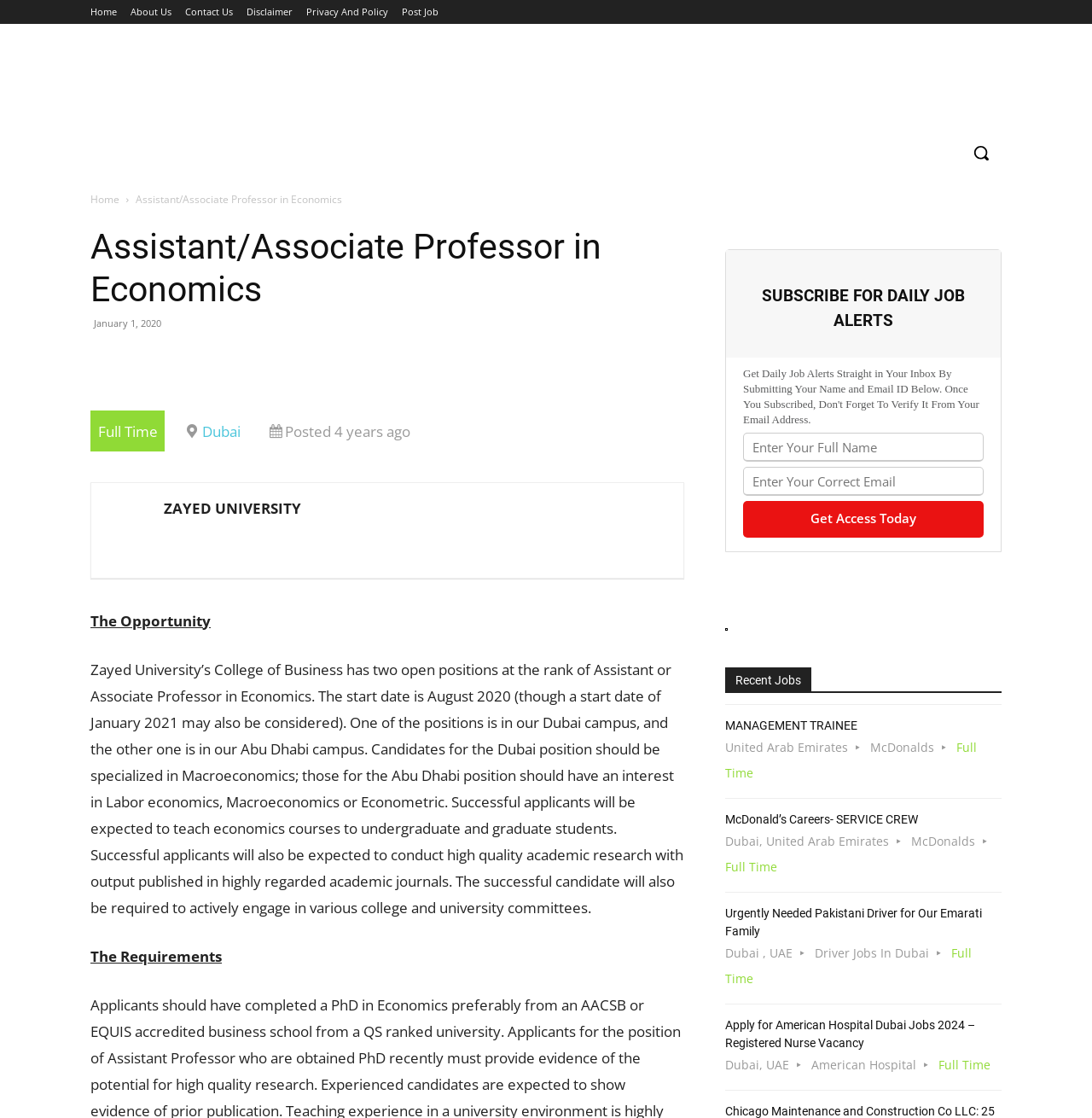Show the bounding box coordinates for the HTML element described as: "Post Job".

[0.368, 0.0, 0.402, 0.021]